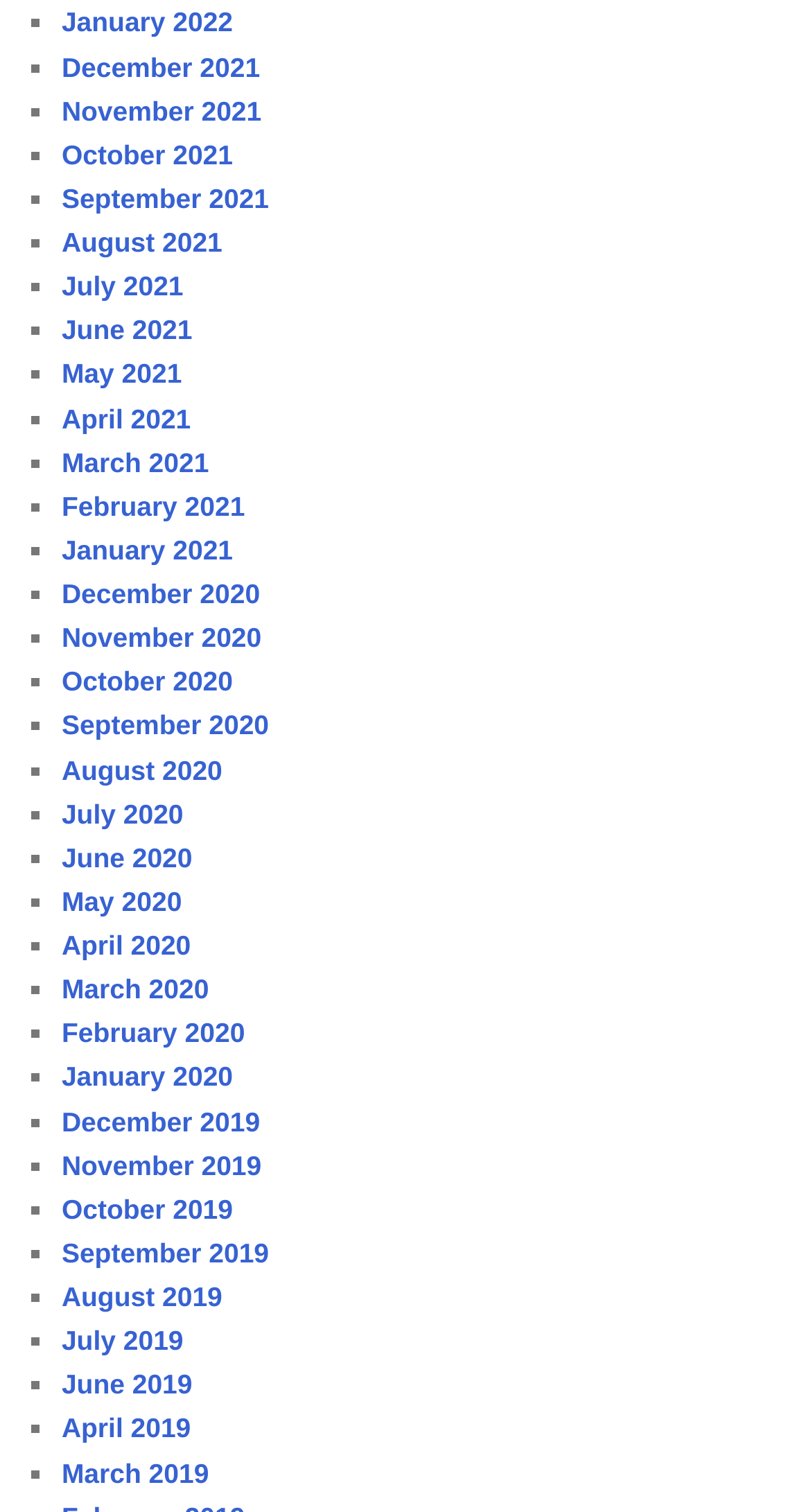Analyze the image and give a detailed response to the question:
How many months are listed?

I counted the number of links on the page, and there are 24 months listed, from January 2022 to December 2019.